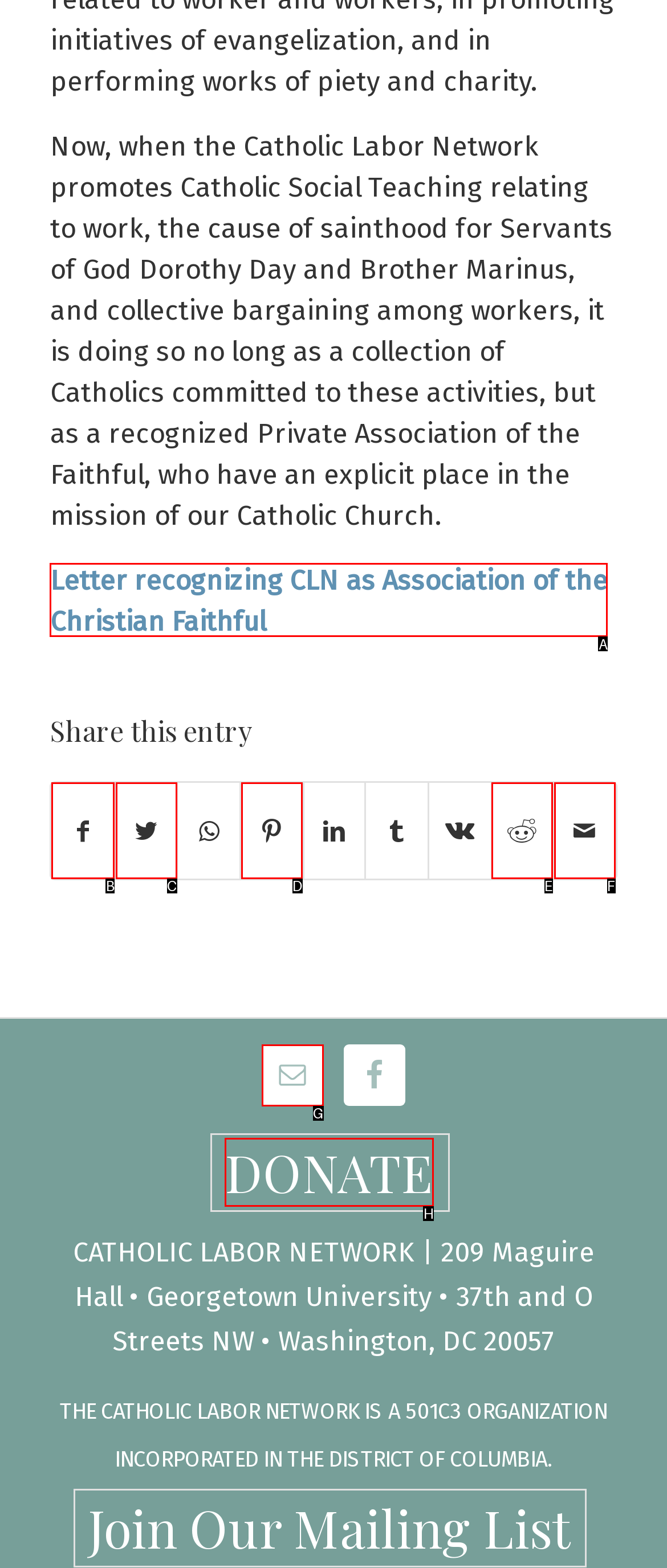Given the description: Share on Reddit, choose the HTML element that matches it. Indicate your answer with the letter of the option.

E